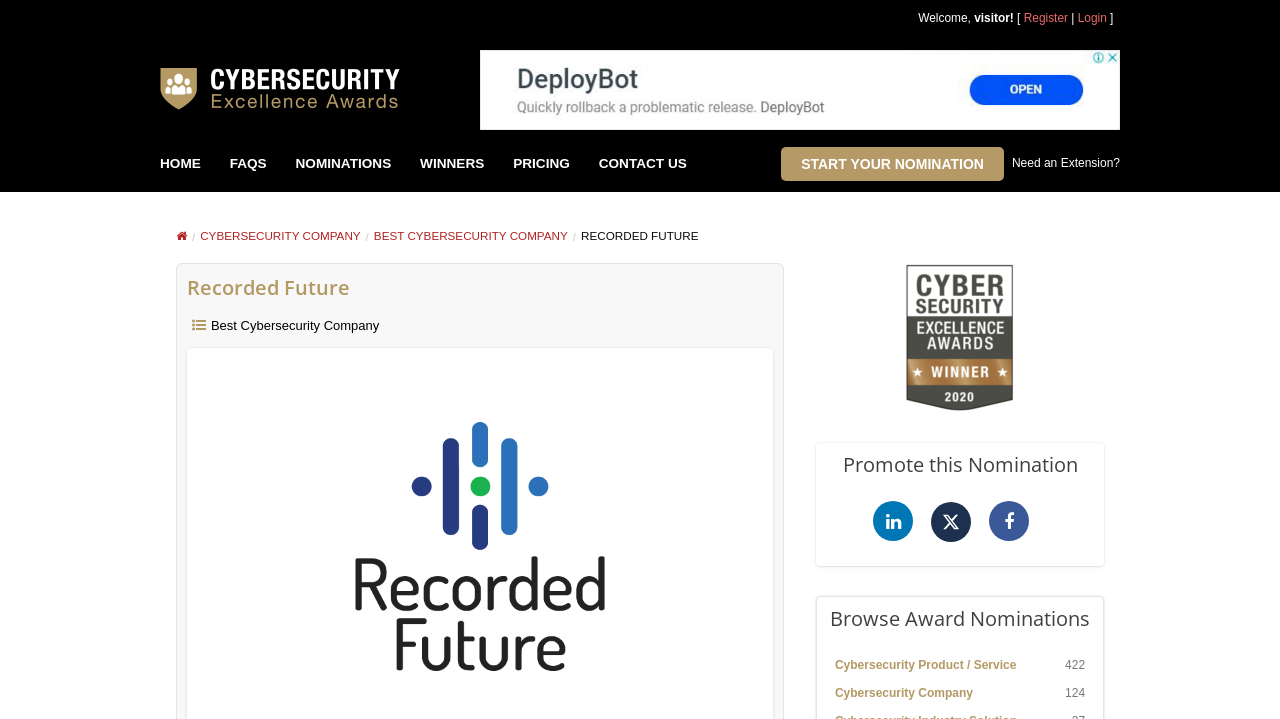Locate the bounding box coordinates of the element you need to click to accomplish the task described by this instruction: "Login".

[0.842, 0.015, 0.865, 0.034]